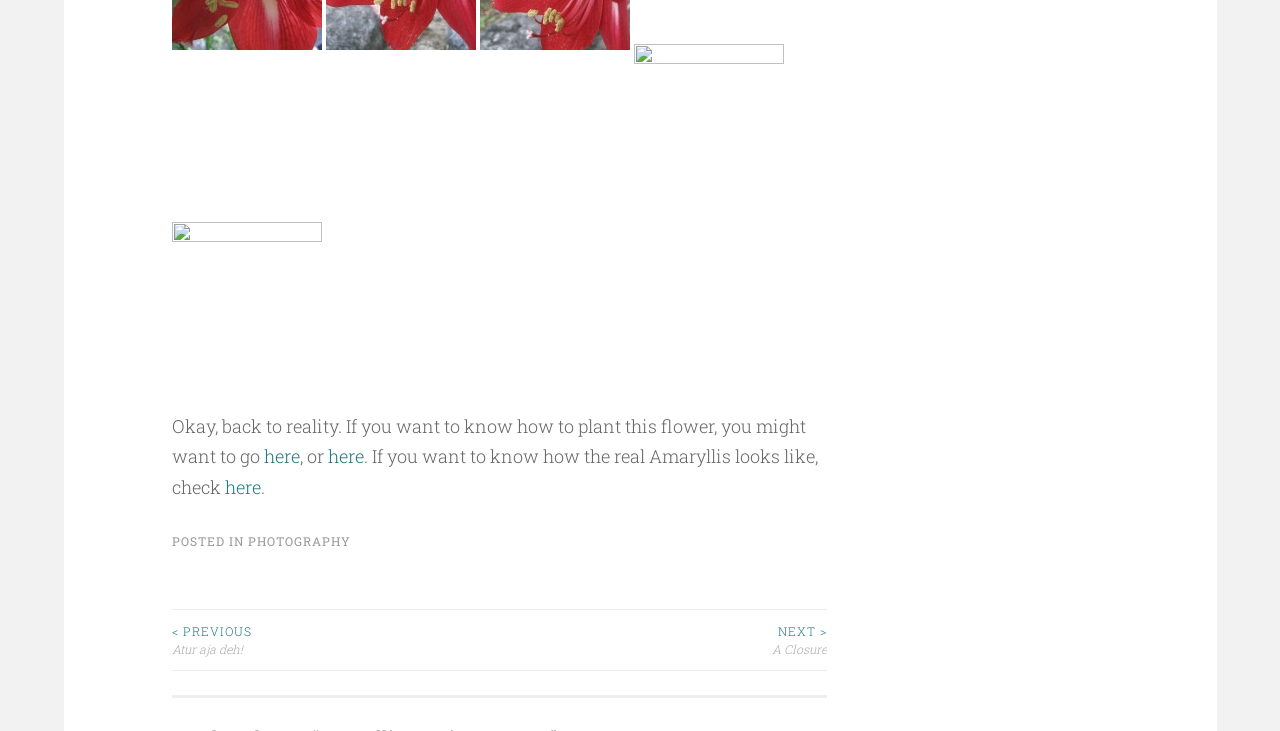Indicate the bounding box coordinates of the element that needs to be clicked to satisfy the following instruction: "go to the next page". The coordinates should be four float numbers between 0 and 1, i.e., [left, top, right, bottom].

[0.39, 0.851, 0.646, 0.901]